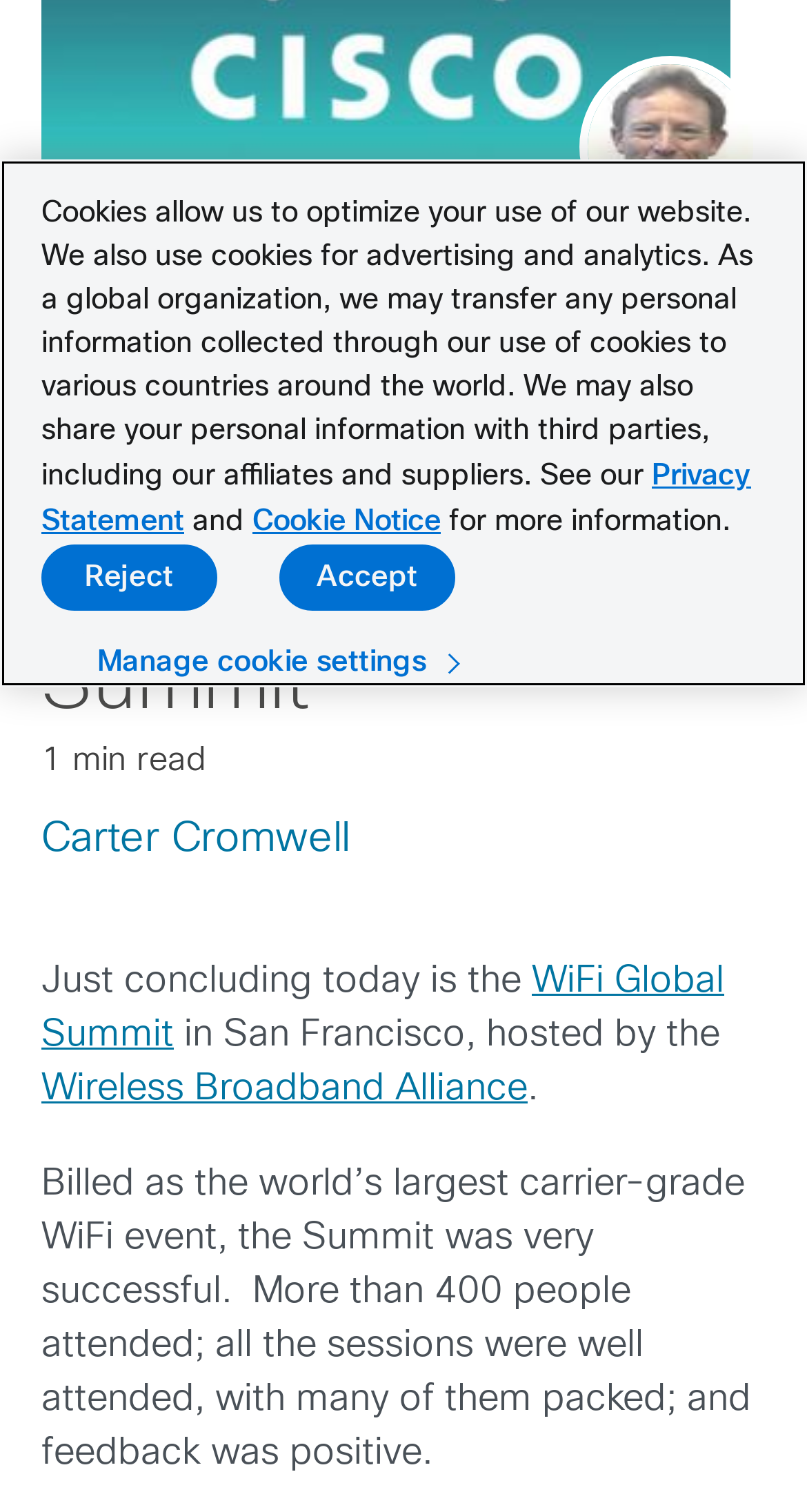From the webpage screenshot, predict the bounding box of the UI element that matches this description: "Aliaxin EV Essential Volume (2x1ml)".

None